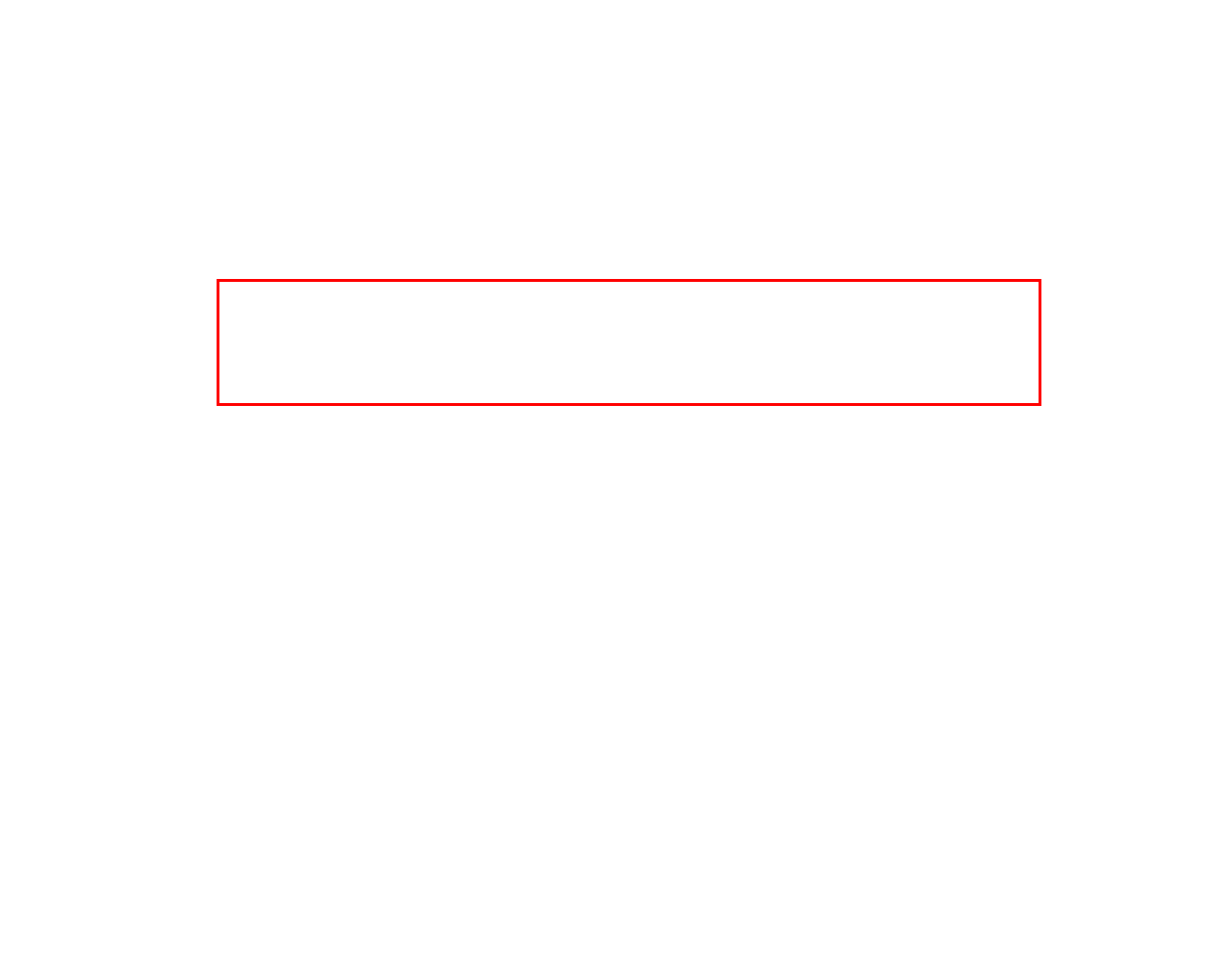Within the screenshot of a webpage, identify the red bounding box and perform OCR to capture the text content it contains.

Cyber and Digital Investigations (20 credits) This module will enable students to synthesise knowledge of the tools, techniques and practices associated with digital forensics and to apply computer forensics principles to a range of problems. In addition, they will develop a critical understanding of the law relating to digital forensics and a thorough understanding of cybercrime and possible mitigations.